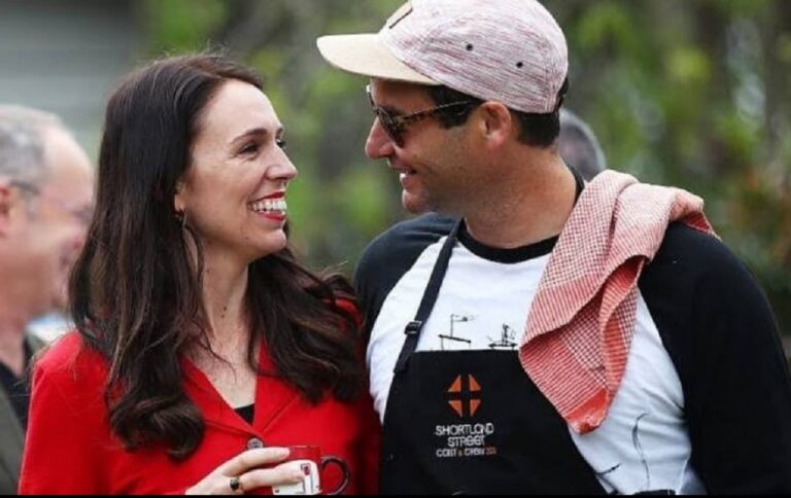What is the atmosphere in the background?
Please respond to the question with a detailed and informative answer.

The background of the image suggests a social atmosphere, with hints of a joyful occasion or celebration, which is evident from the warm and intimate exchange between Jacinda Ardern and Clarke Gayford.